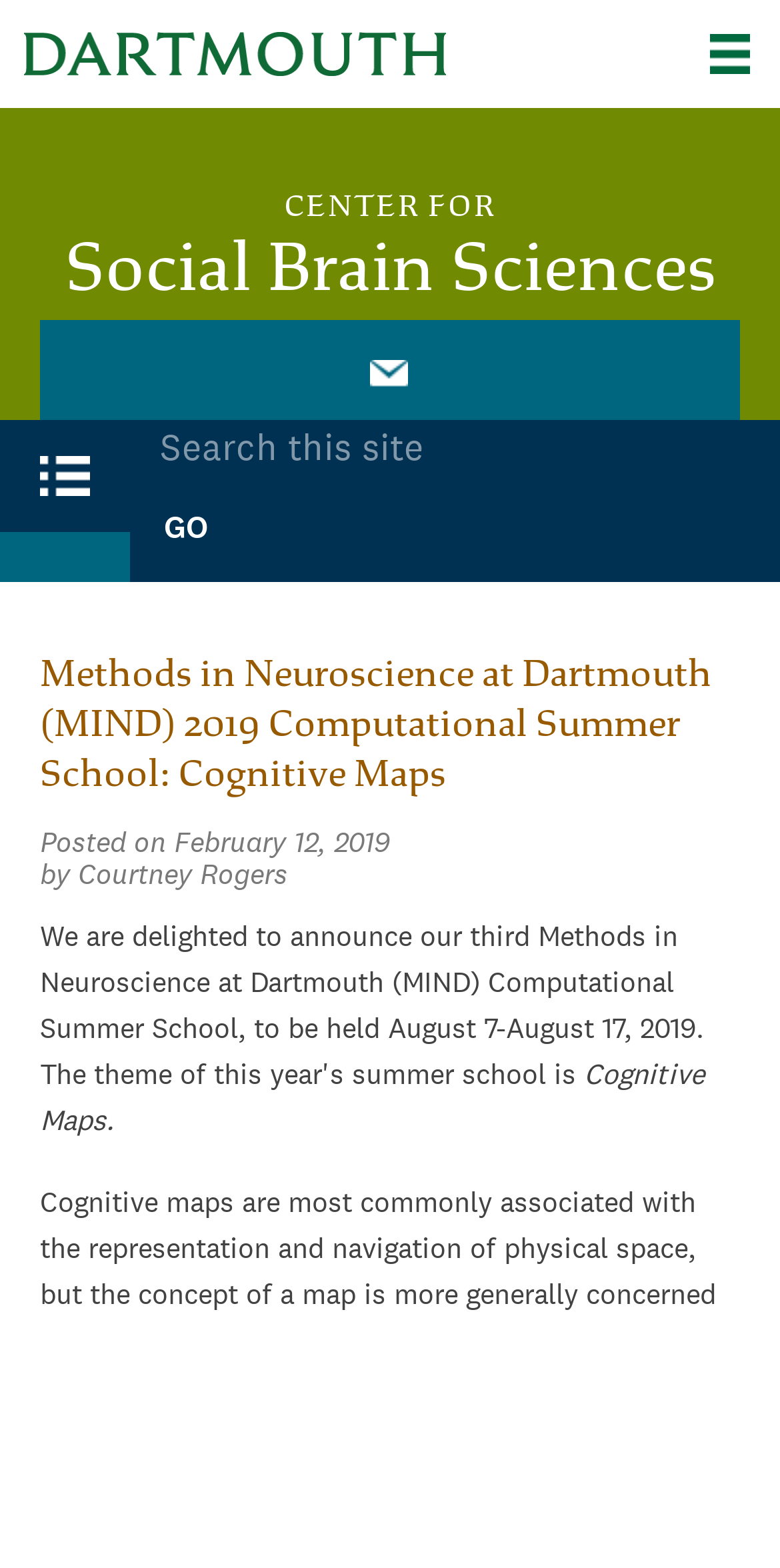What is the name of the college?
Look at the image and provide a short answer using one word or a phrase.

Dartmouth College